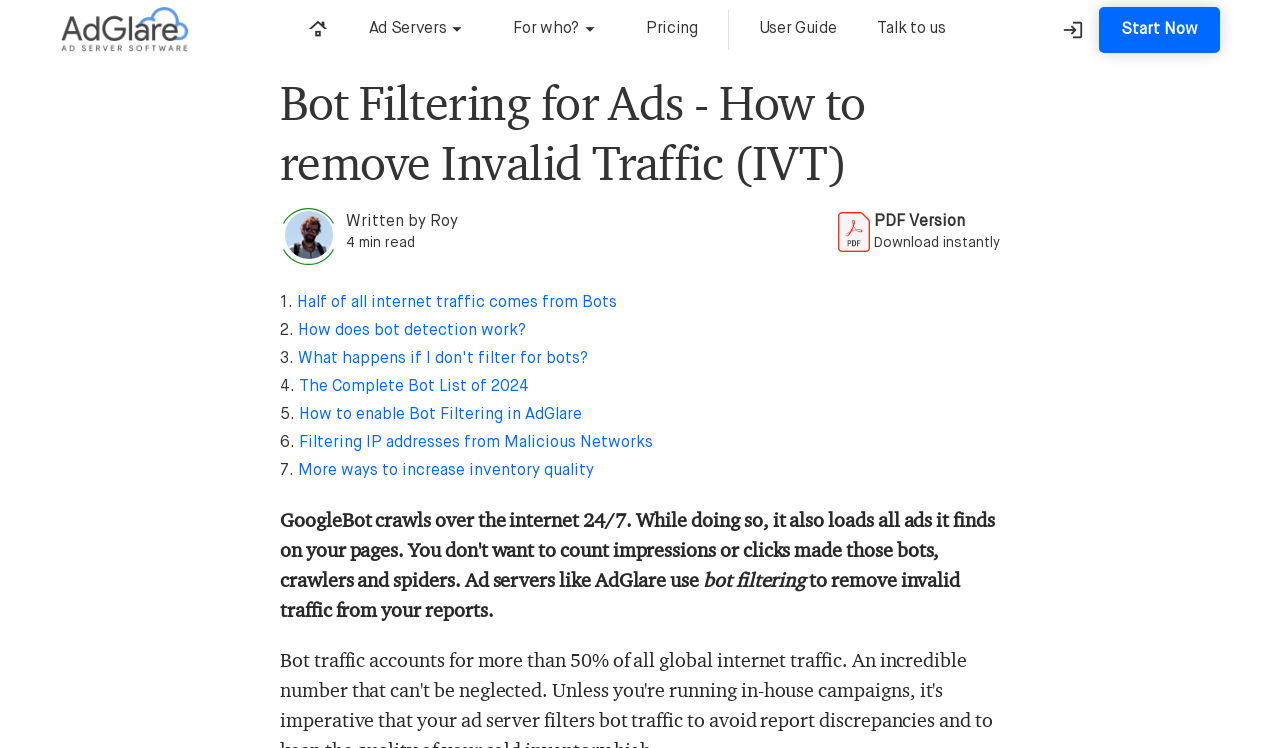Point out the bounding box coordinates of the section to click in order to follow this instruction: "Talk to the support team".

[0.669, 0.012, 0.754, 0.068]